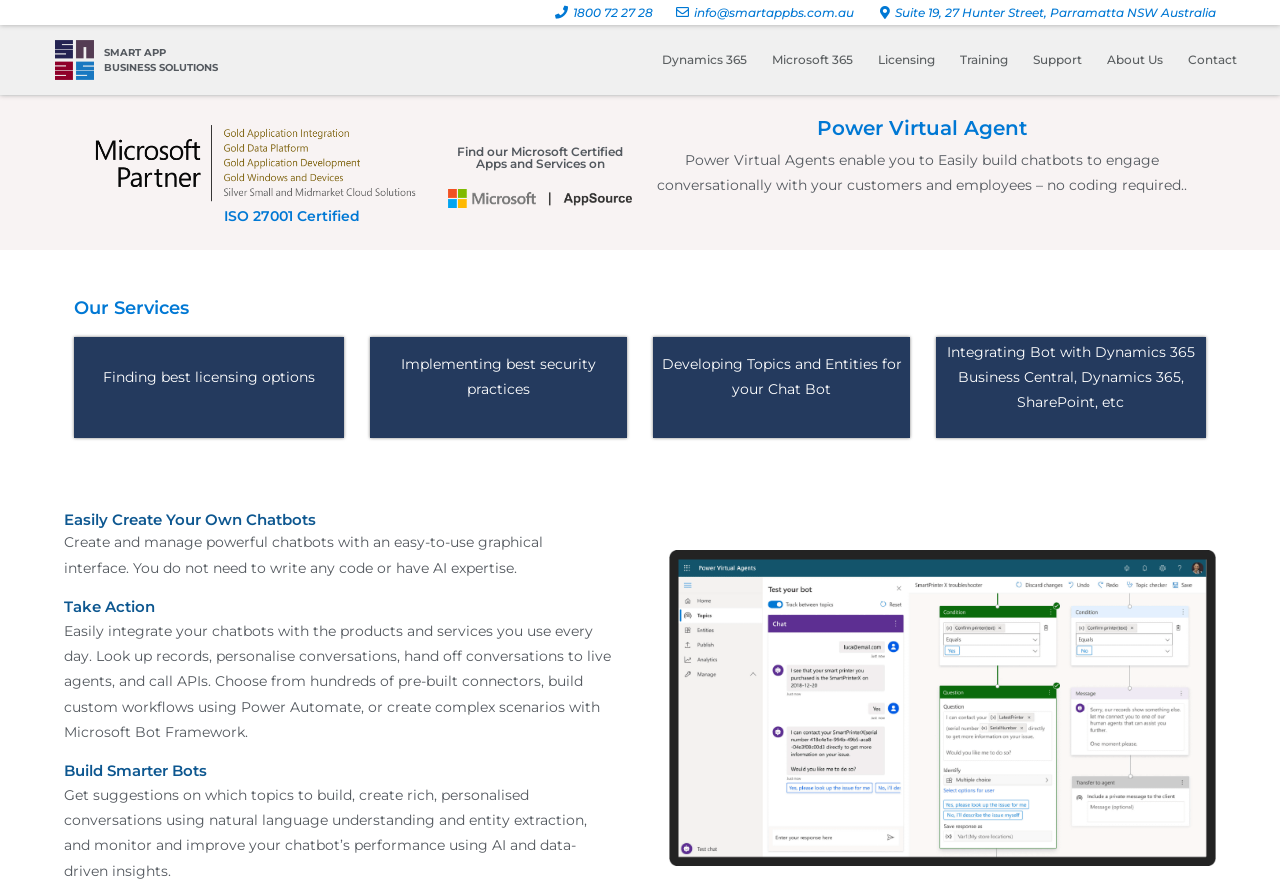Identify the bounding box coordinates for the UI element described by the following text: "Microsoft 365". Provide the coordinates as four float numbers between 0 and 1, in the format [left, top, right, bottom].

[0.599, 0.042, 0.67, 0.094]